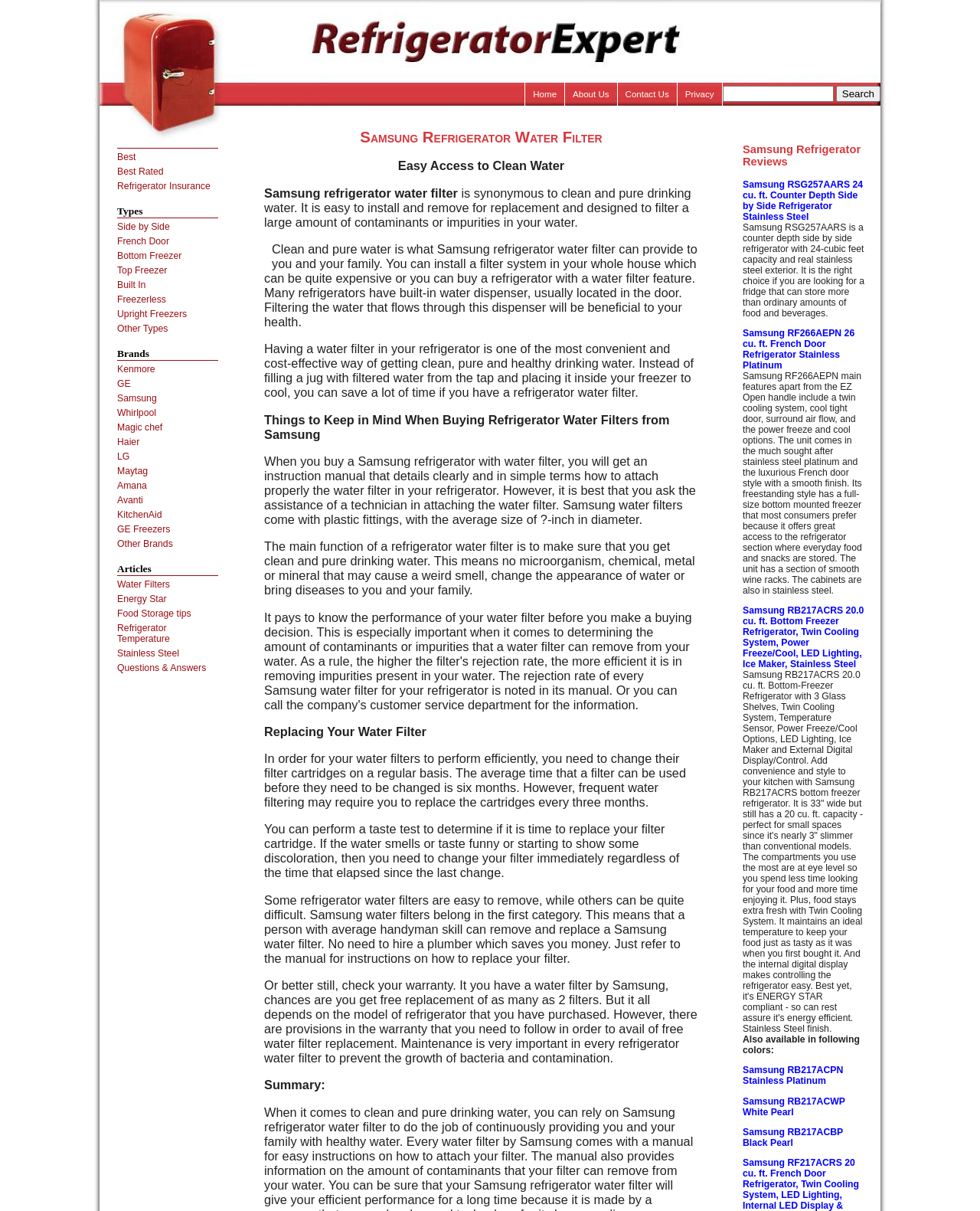Provide the bounding box coordinates for the UI element that is described as: "Maytag".

[0.12, 0.385, 0.222, 0.393]